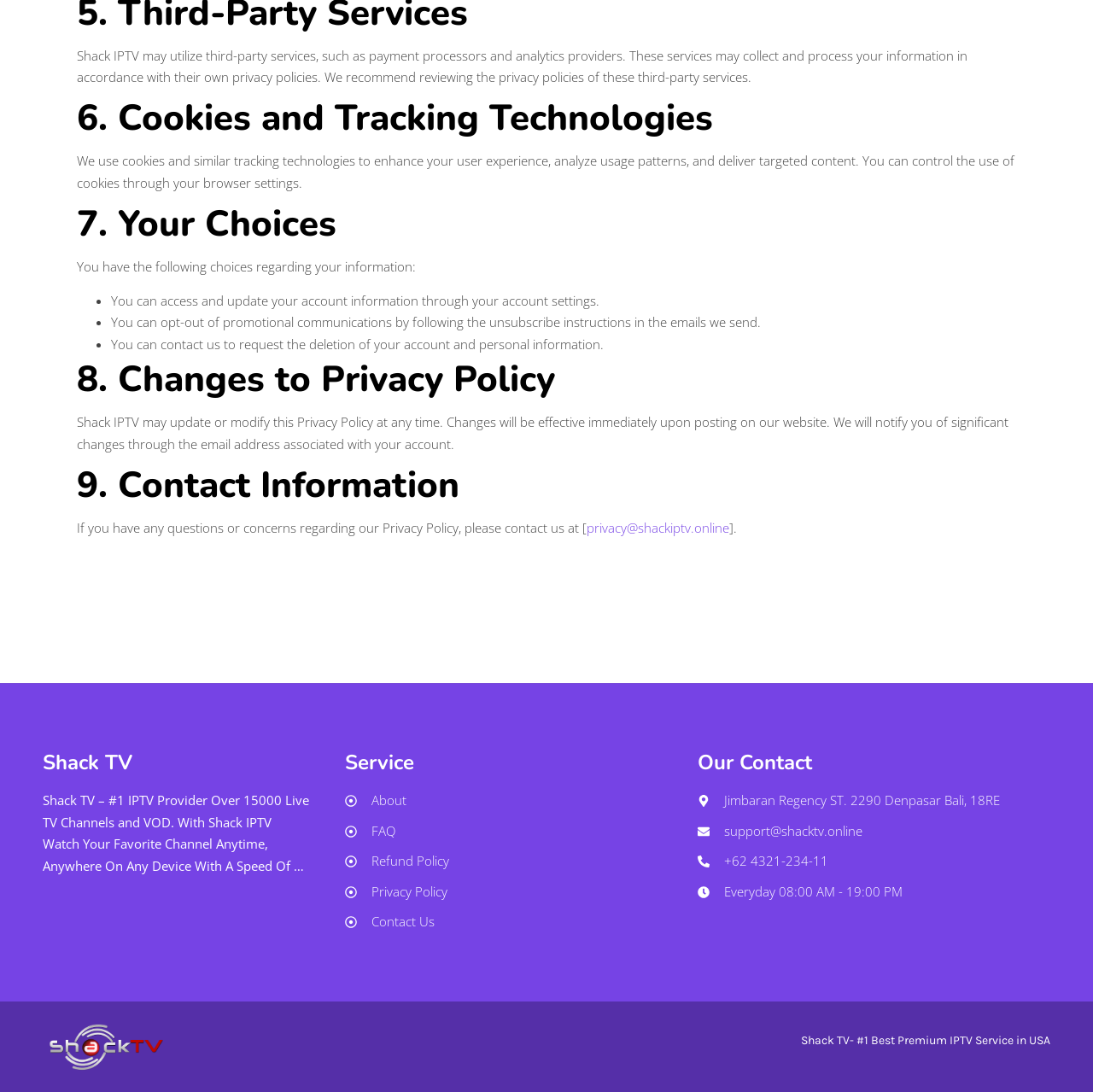What is the address of Shack TV?
Please give a well-detailed answer to the question.

According to the webpage, the address of Shack TV is Jimbaran Regency ST. 2290 Denpasar Bali, 18RE.